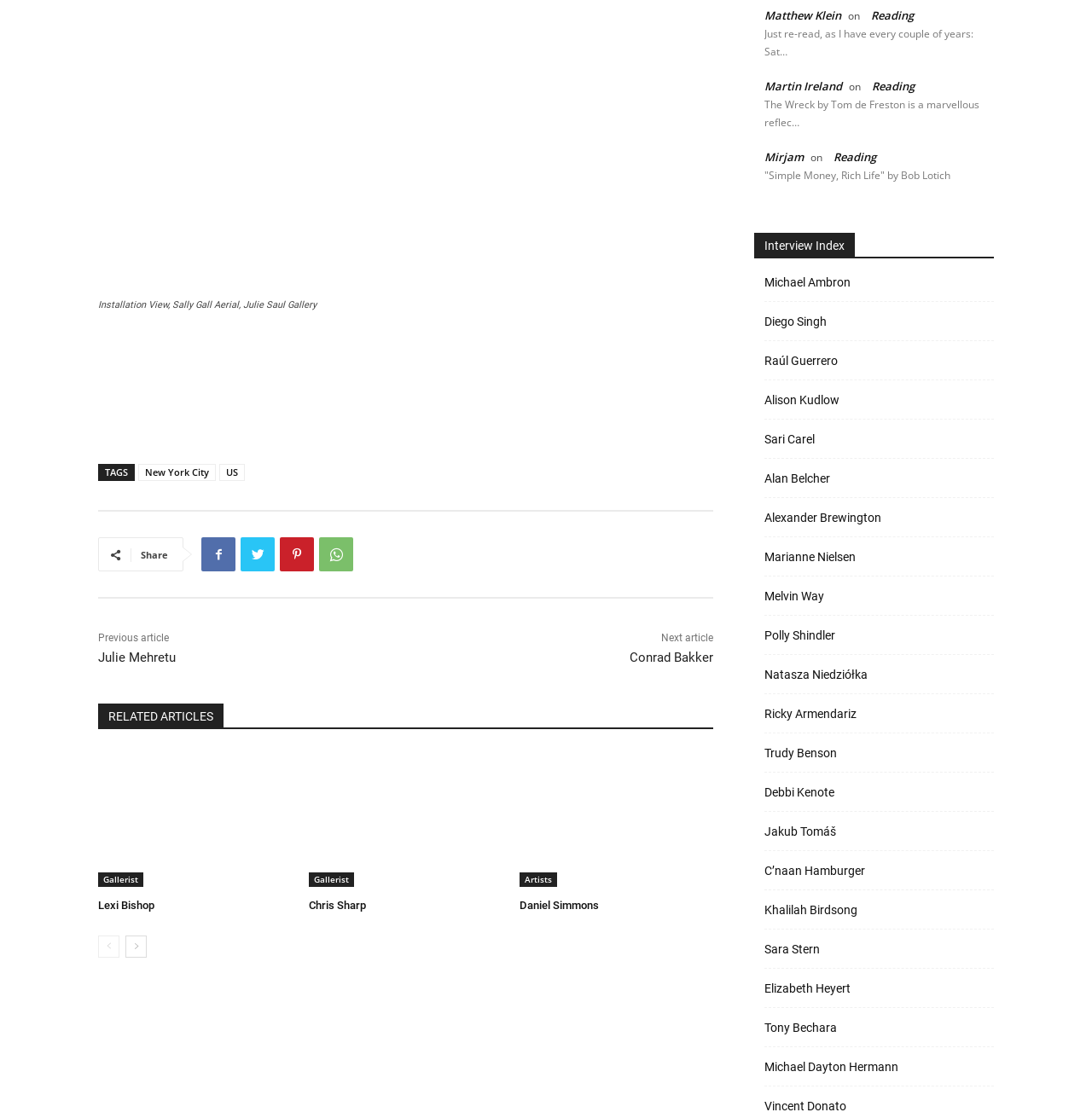Please provide the bounding box coordinates for the element that needs to be clicked to perform the instruction: "Read the interview with Michael Ambron". The coordinates must consist of four float numbers between 0 and 1, formatted as [left, top, right, bottom].

[0.7, 0.245, 0.779, 0.261]